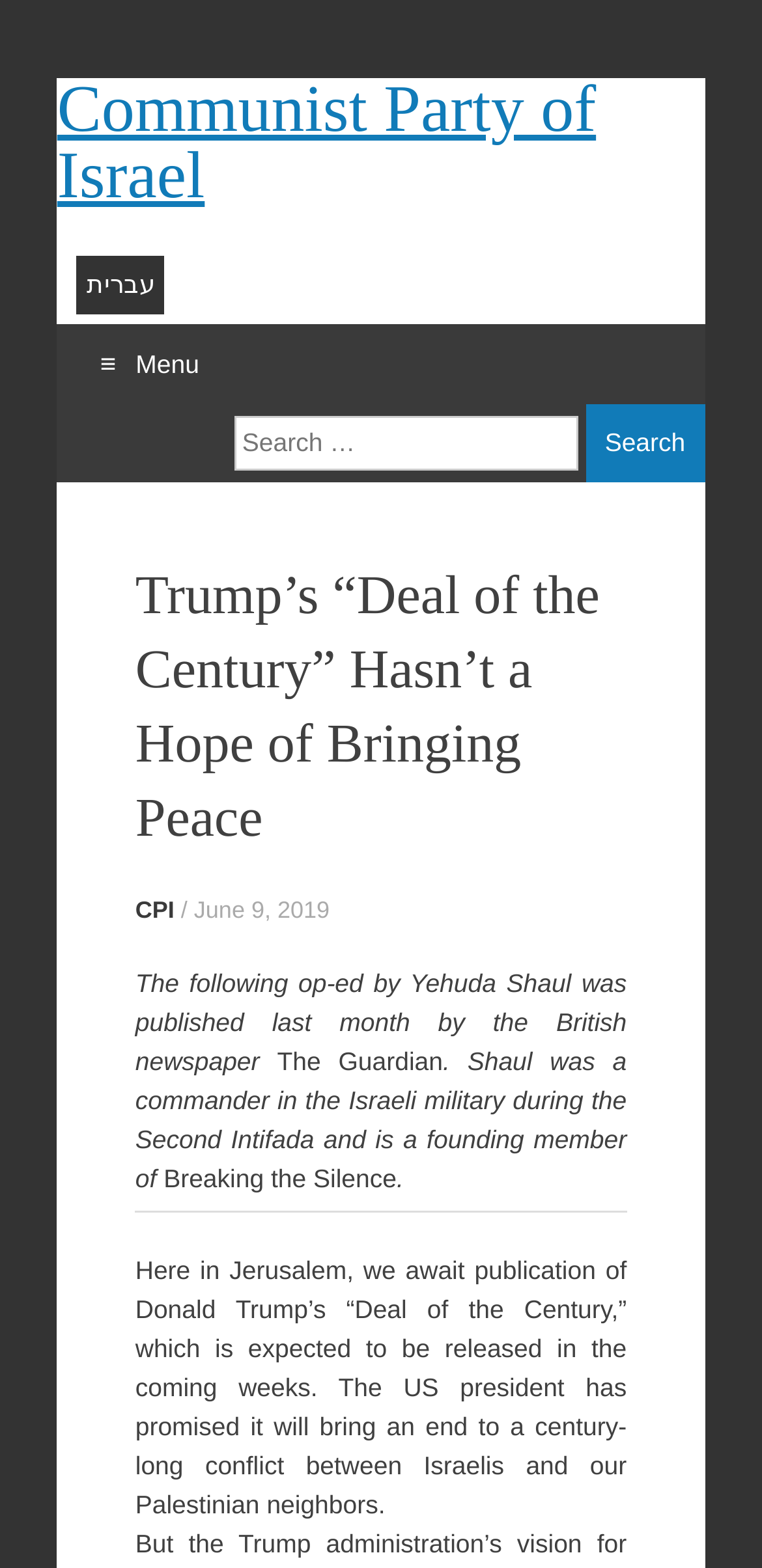Find the bounding box coordinates of the element to click in order to complete this instruction: "Search for something". The bounding box coordinates must be four float numbers between 0 and 1, denoted as [left, top, right, bottom].

[0.307, 0.265, 0.759, 0.3]